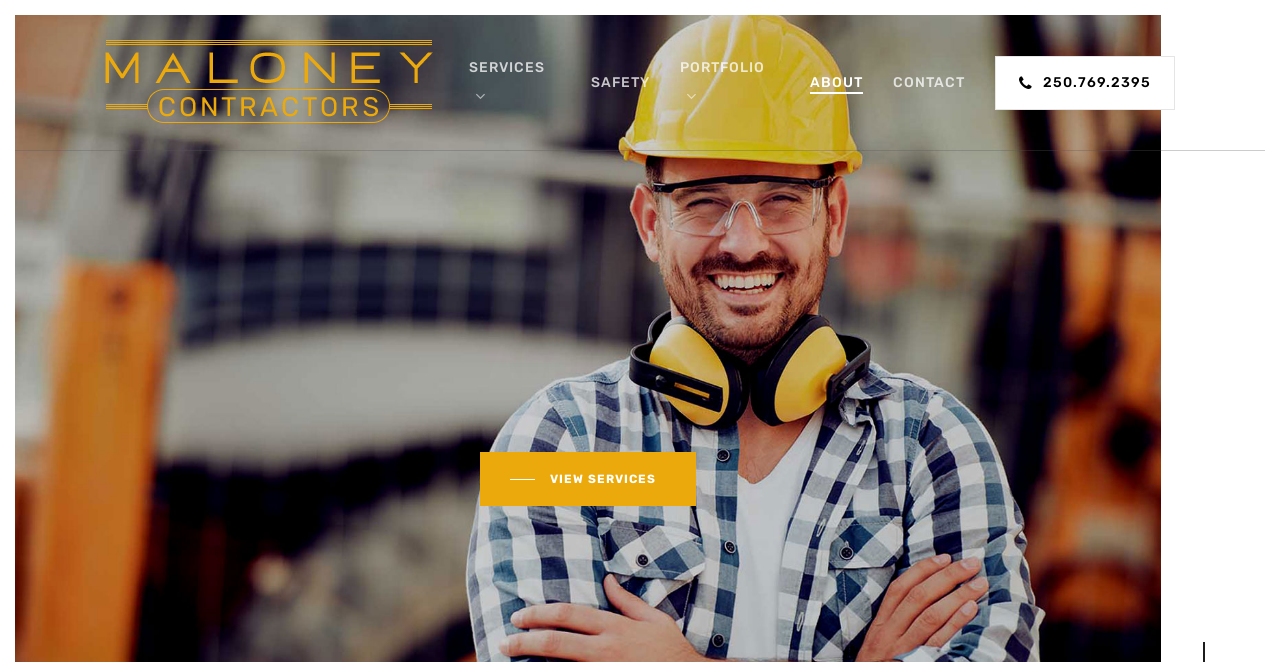Please mark the clickable region by giving the bounding box coordinates needed to complete this instruction: "Click the Maloney Contractors logo".

[0.082, 0.06, 0.338, 0.189]